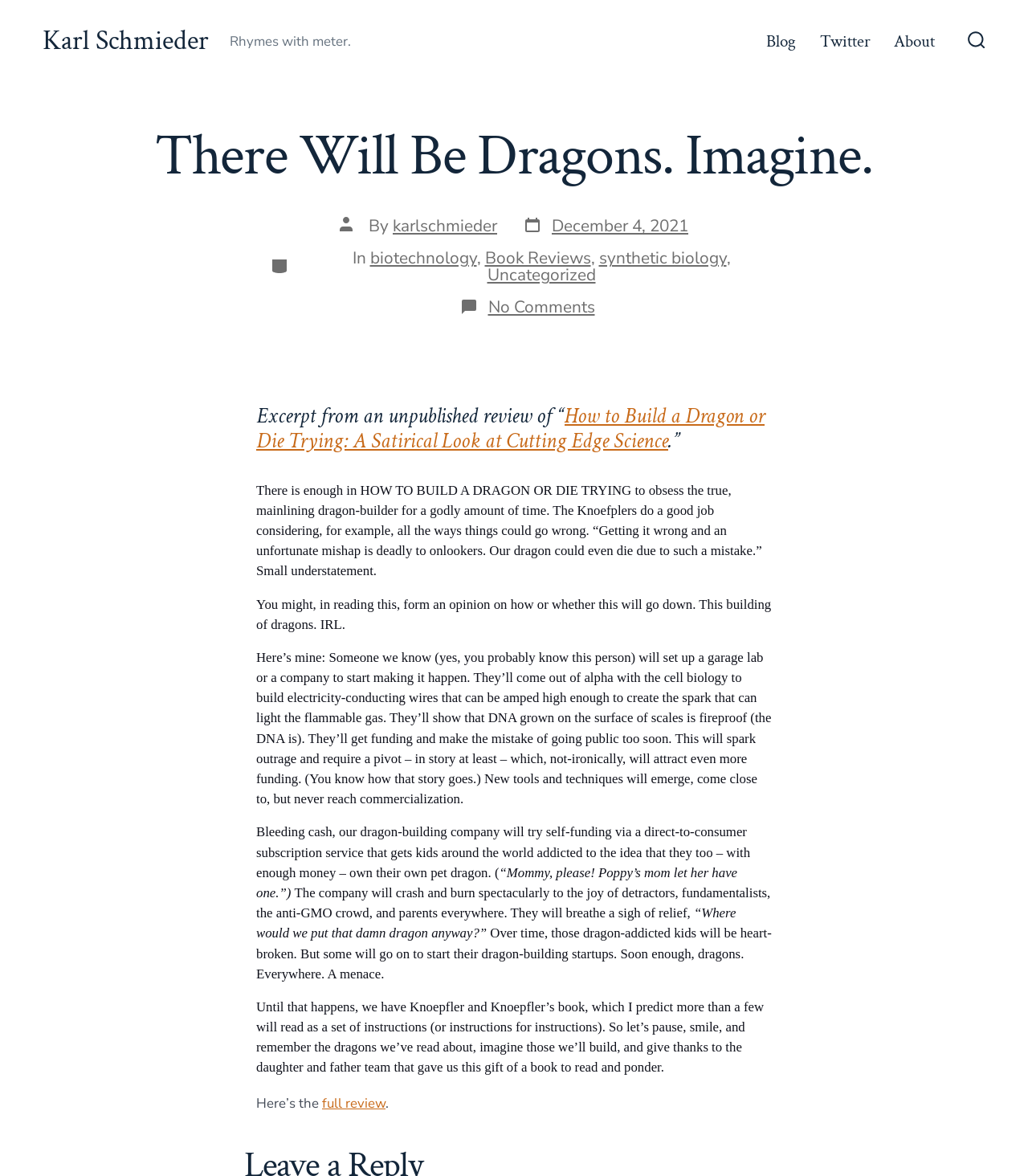What is the tone of the book review?
Please utilize the information in the image to give a detailed response to the question.

The tone of the book review can be determined by reading the text of the review, which contains humorous and satirical language, such as the phrase '“Mommy, please! Poppy’s mom let her have one.”' and the description of a company crashing and burning due to its attempt to create dragons. This language suggests that the reviewer is using humor to make points about the book and its subject matter.